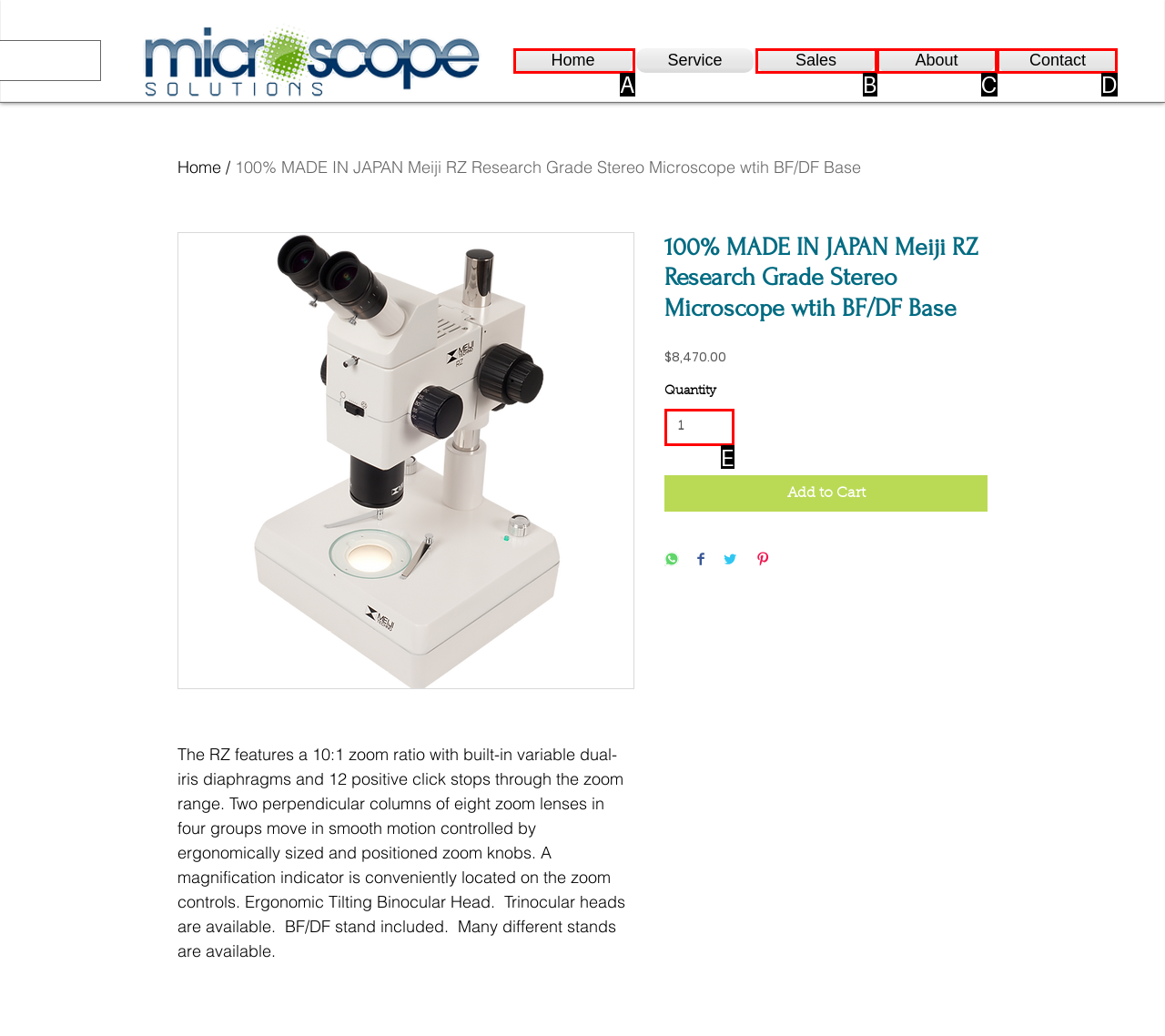Find the option that aligns with: input value="1" aria-label="Quantity" value="1"
Provide the letter of the corresponding option.

E